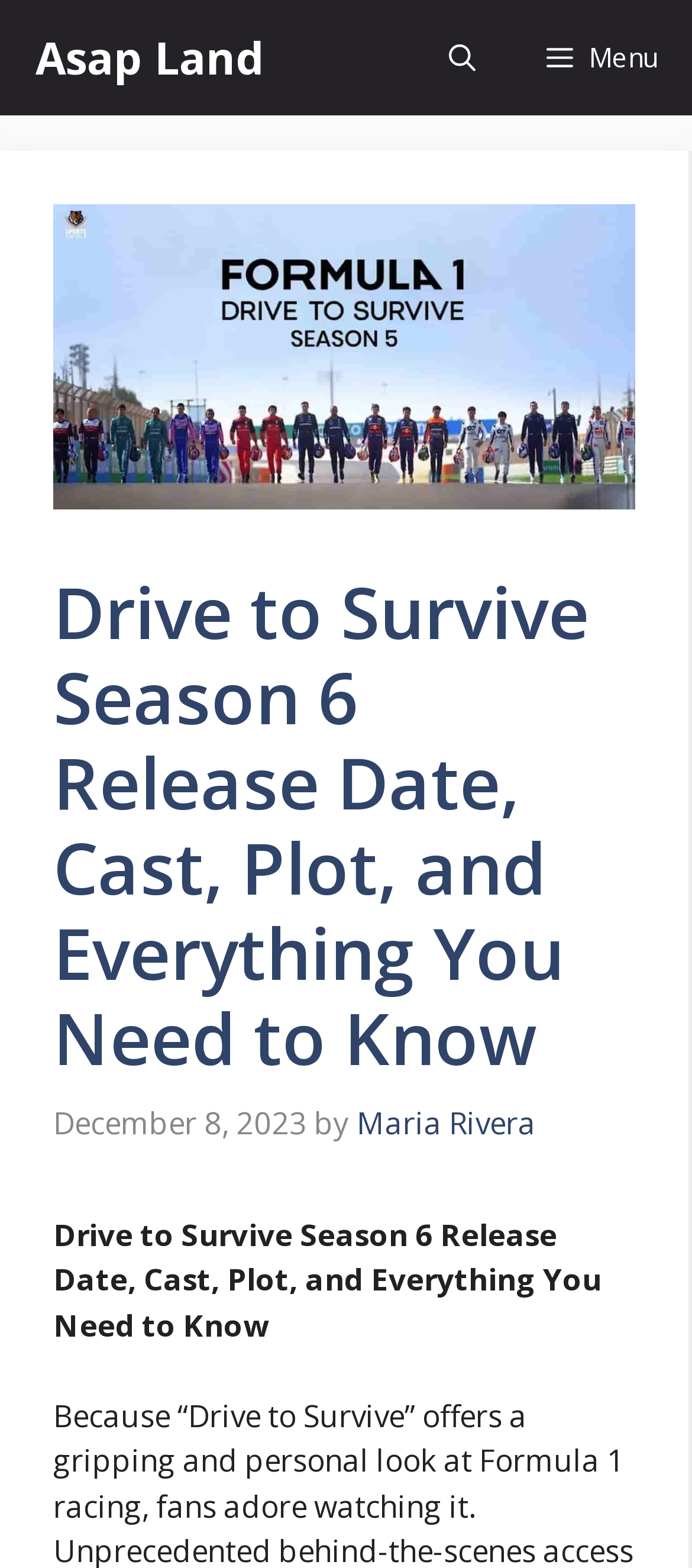Who is the author of the article?
Please describe in detail the information shown in the image to answer the question.

I identified the author by looking at the link element with the text 'Maria Rivera' which is located next to the text 'by' below the main heading of the webpage.